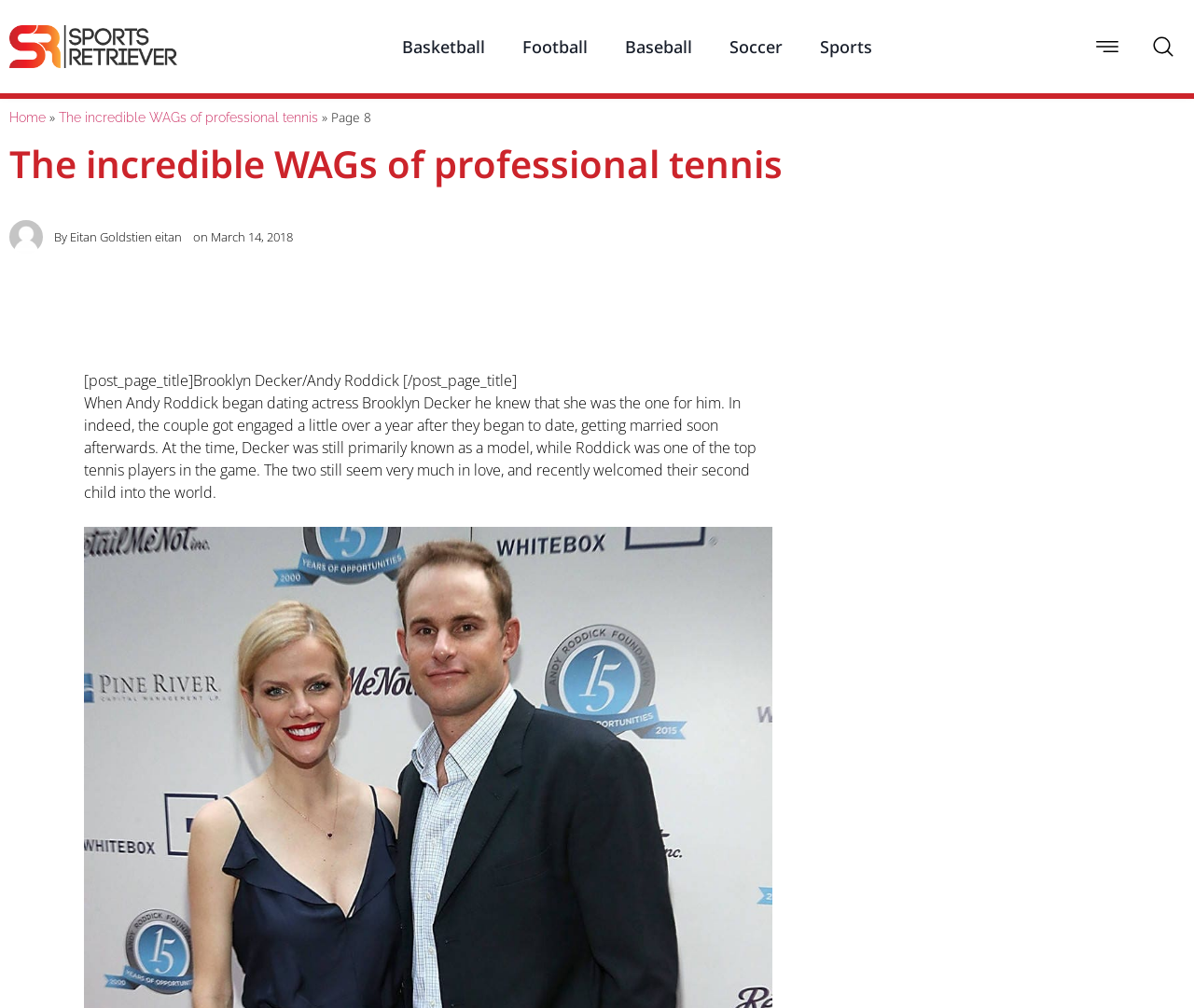Please study the image and answer the question comprehensively:
How many children do Andy Roddick and Brooklyn Decker have?

I found the answer by reading the article's content, specifically the sentence 'The two still seem very much in love, and recently welcomed their second child into the world.' which indicates that Andy Roddick and Brooklyn Decker have two children.